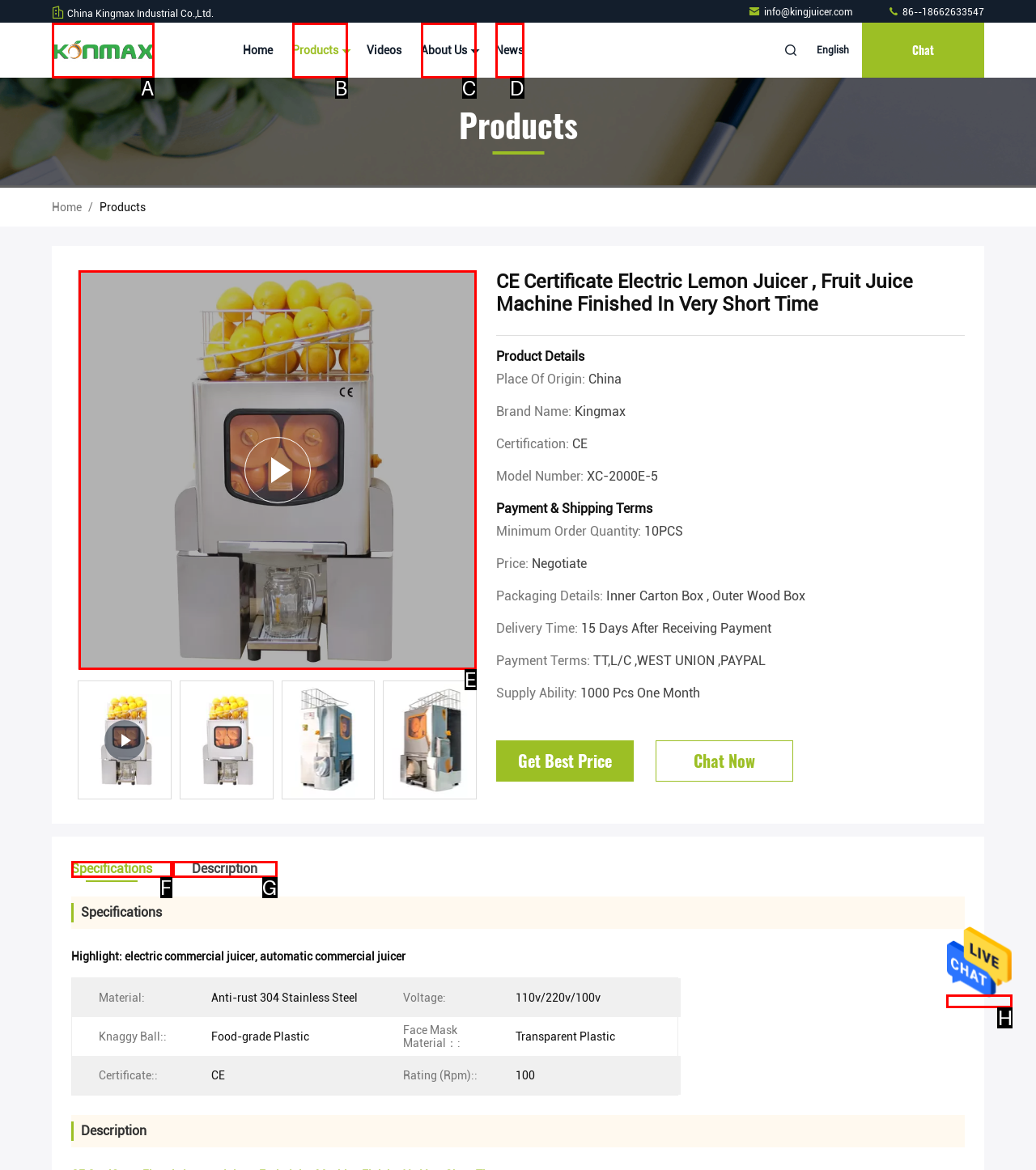Specify which HTML element I should click to complete this instruction: Click Send Message Answer with the letter of the relevant option.

H